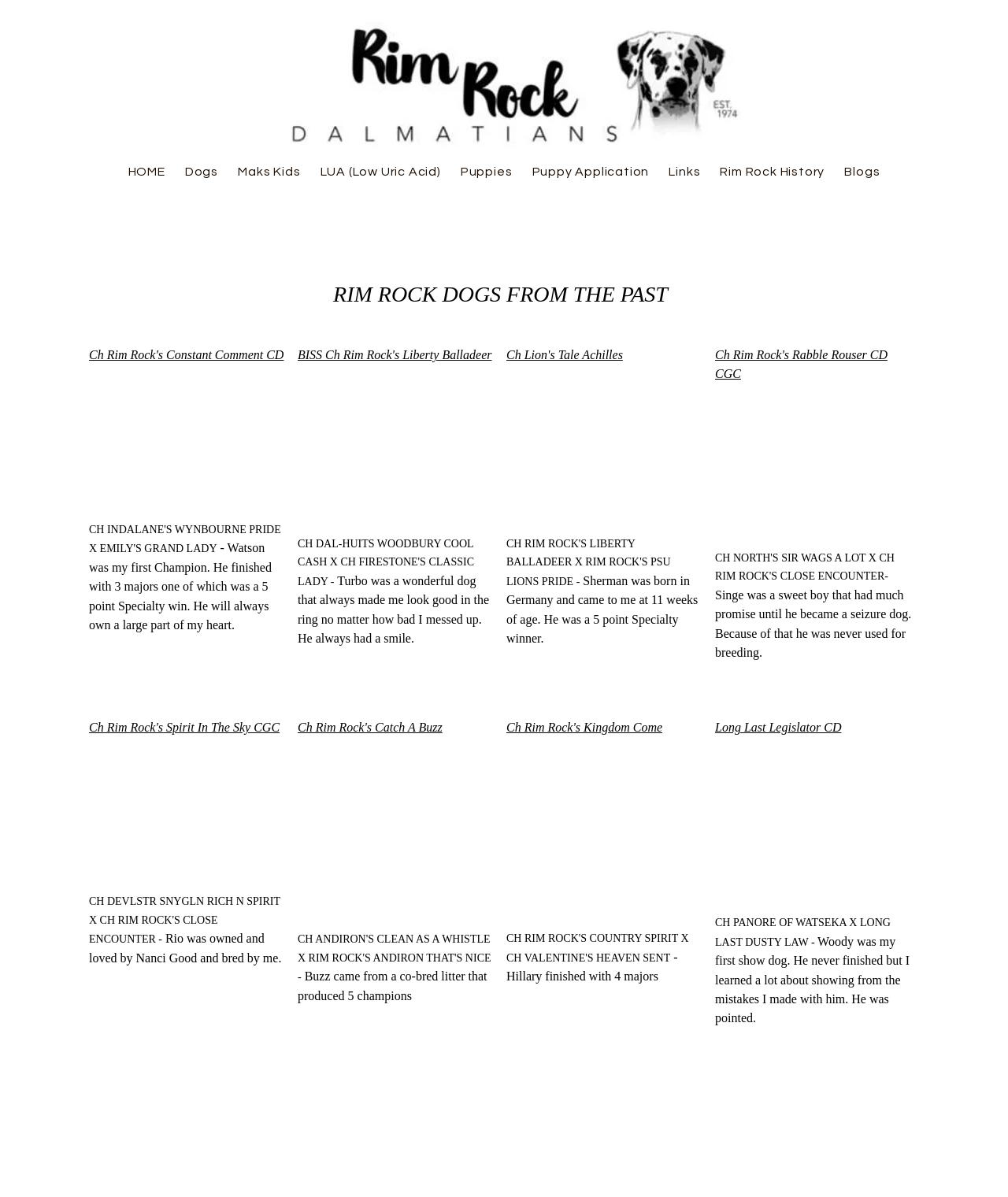What is the name of the first dog mentioned?
Look at the image and provide a short answer using one word or a phrase.

Watson